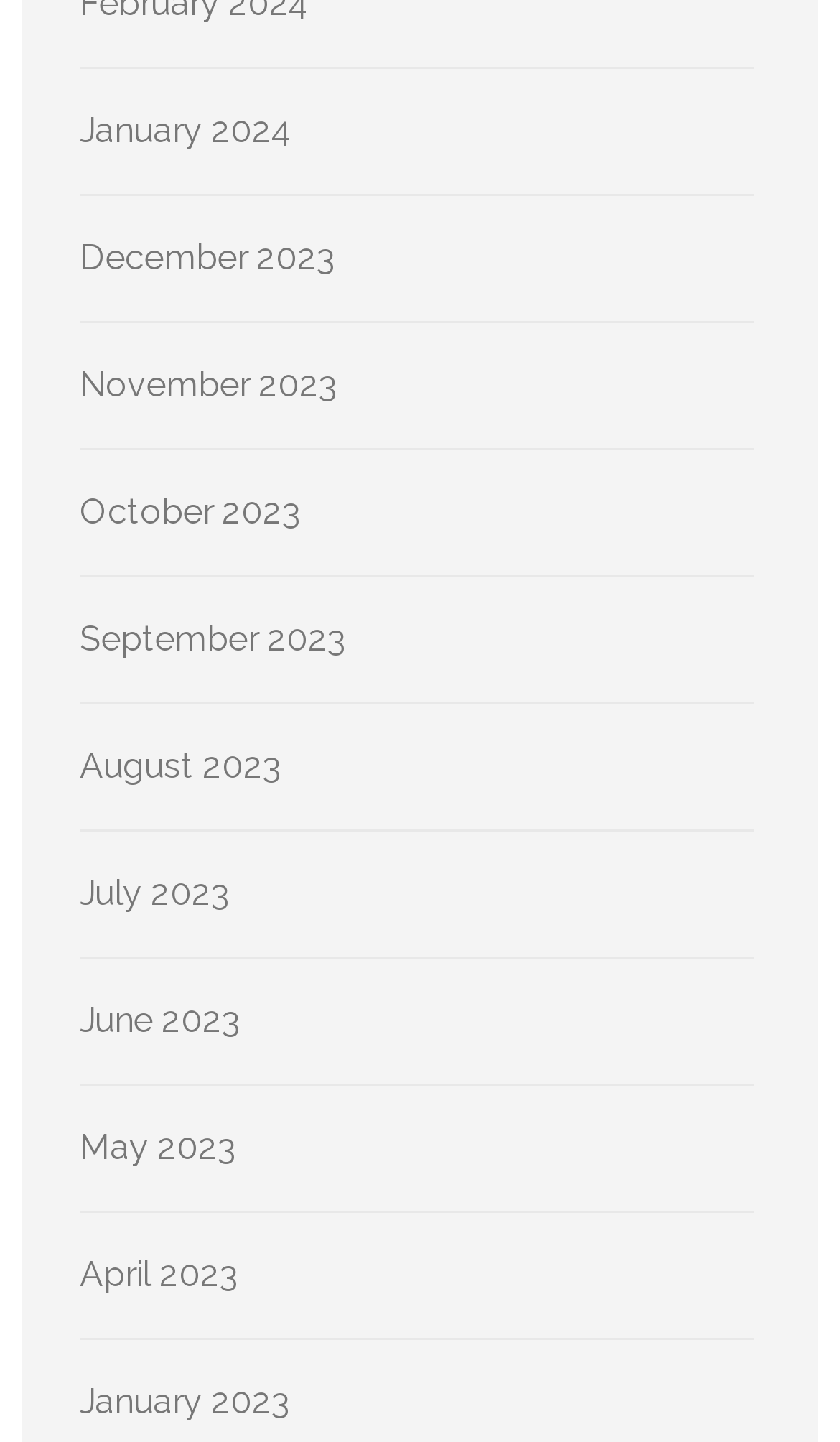Identify the bounding box coordinates of the part that should be clicked to carry out this instruction: "View January 2024".

[0.095, 0.076, 0.349, 0.104]